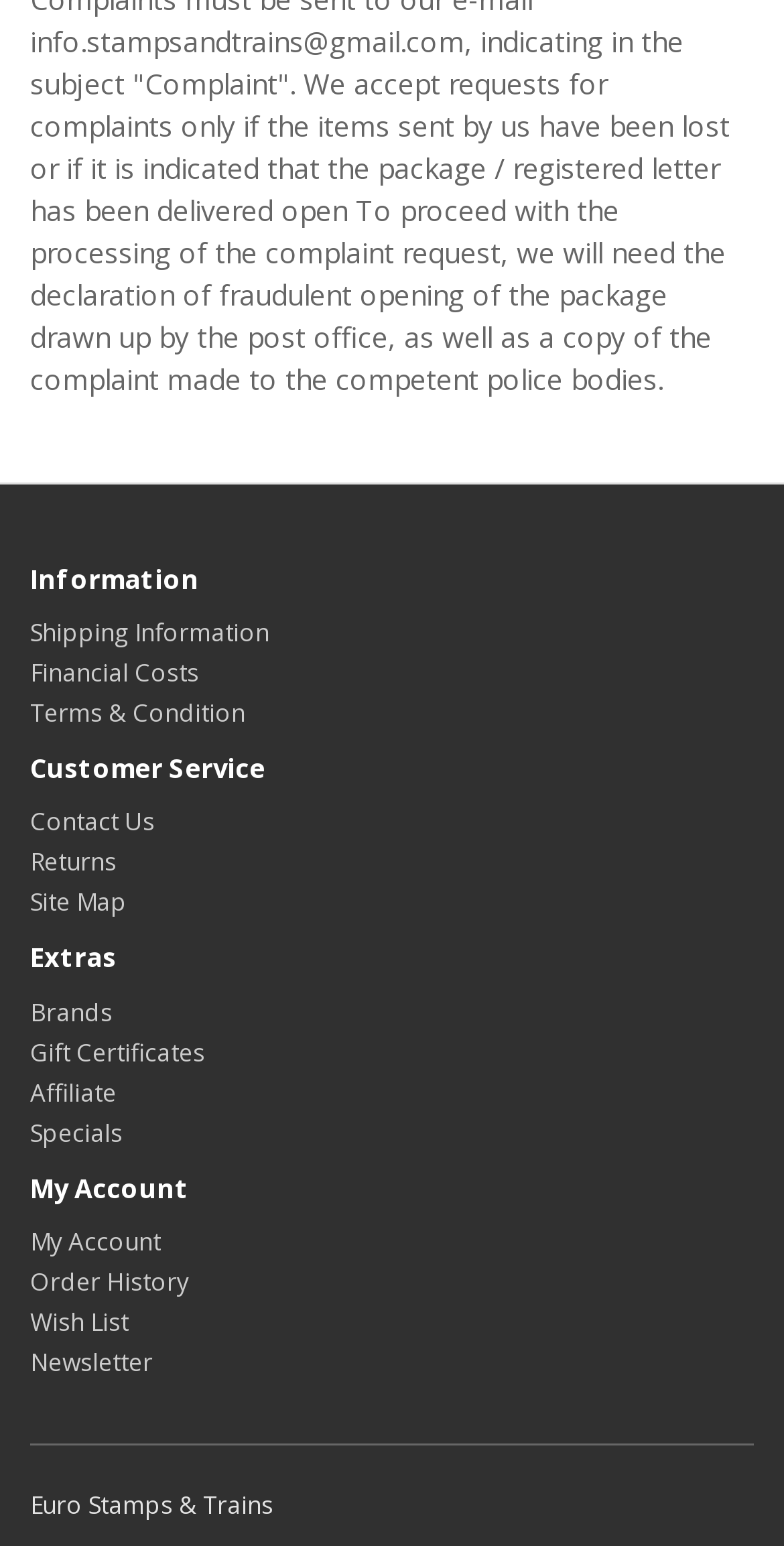Please find the bounding box coordinates of the element's region to be clicked to carry out this instruction: "Browse brands".

[0.038, 0.643, 0.144, 0.665]